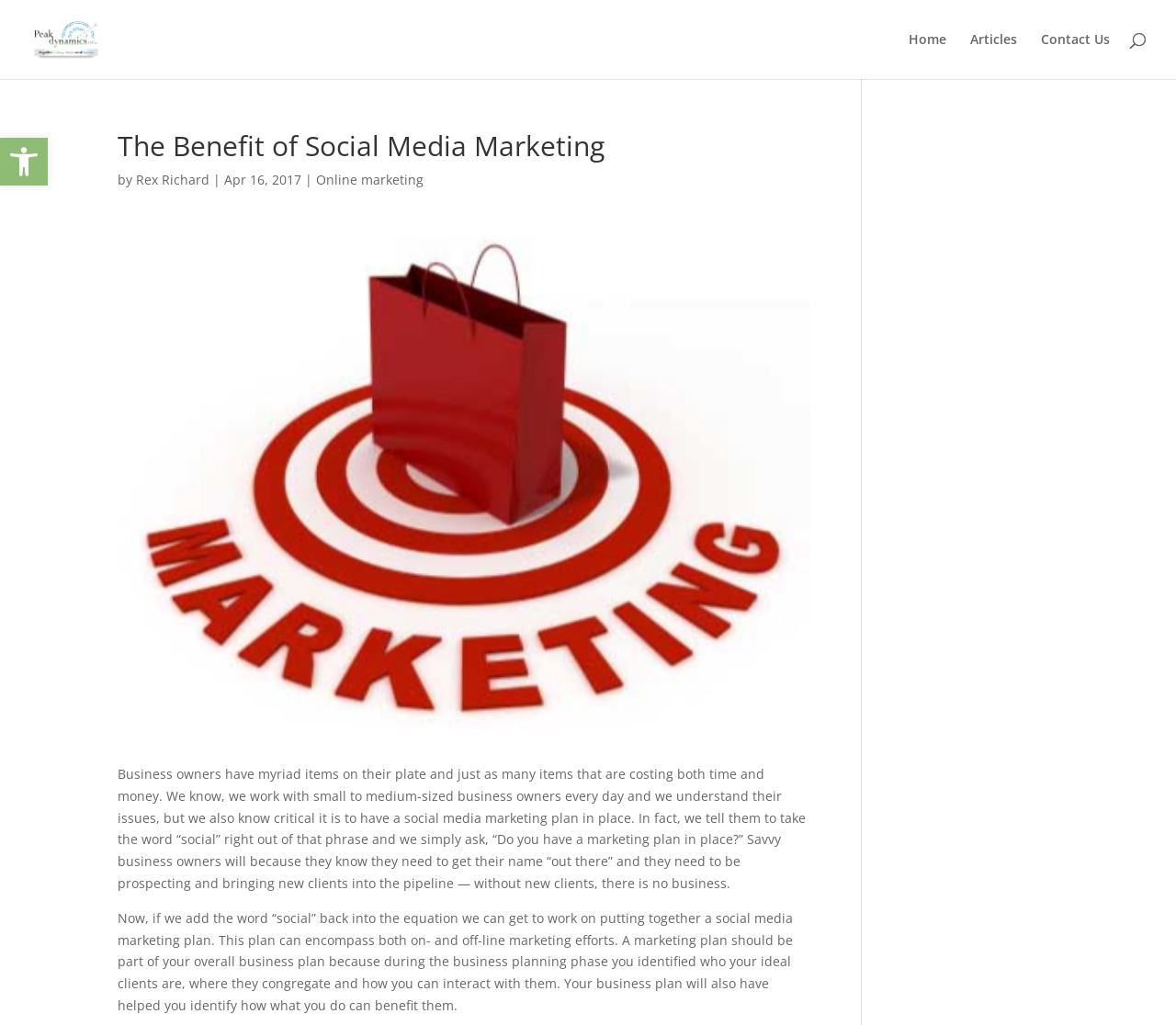Given the element description: "Home", predict the bounding box coordinates of the UI element it refers to, using four float numbers between 0 and 1, i.e., [left, top, right, bottom].

[0.773, 0.032, 0.805, 0.077]